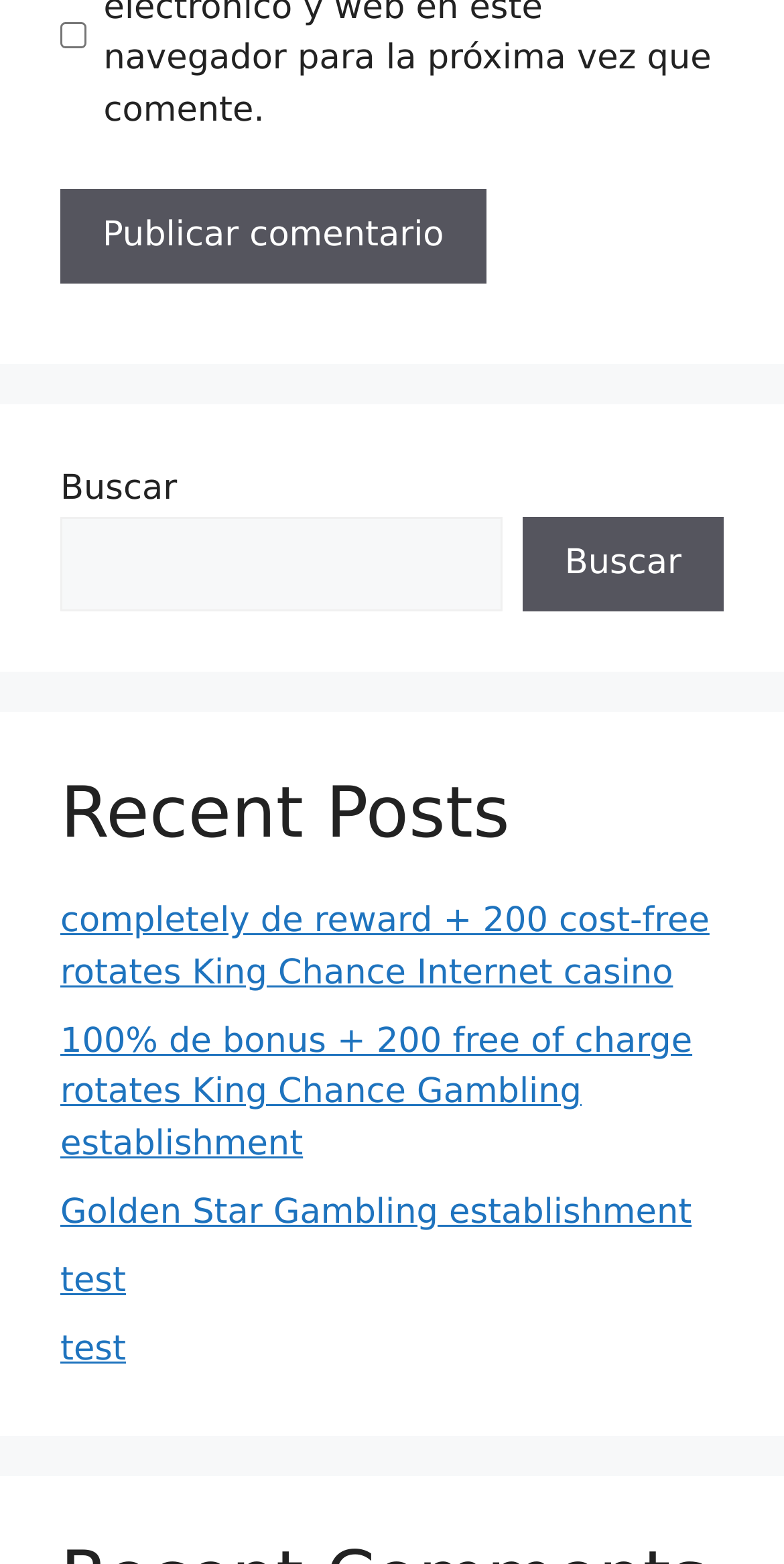Specify the bounding box coordinates for the region that must be clicked to perform the given instruction: "Search for something".

[0.077, 0.33, 0.641, 0.391]